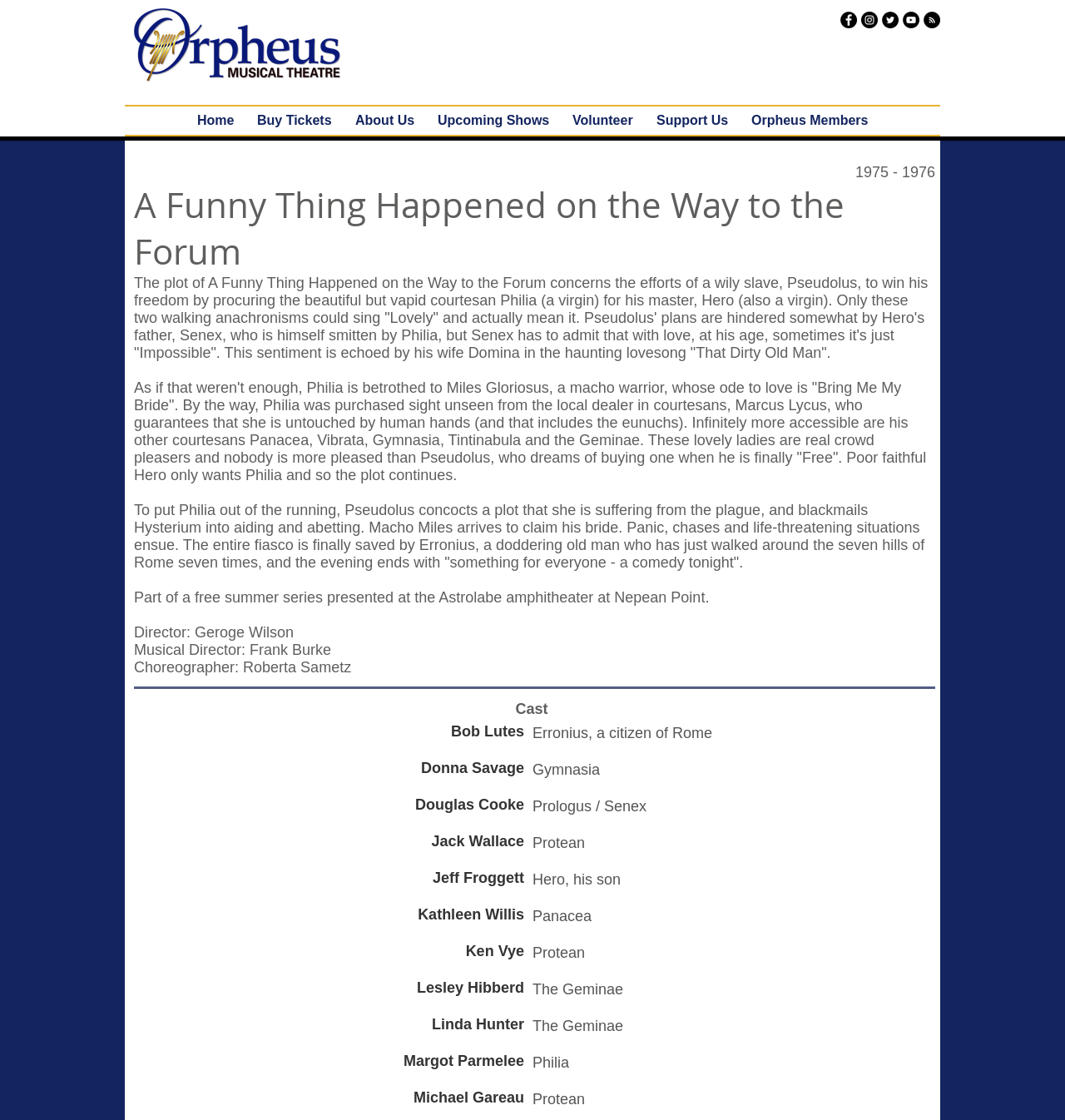Indicate the bounding box coordinates of the element that needs to be clicked to satisfy the following instruction: "Click on APK-STORE". The coordinates should be four float numbers between 0 and 1, i.e., [left, top, right, bottom].

None